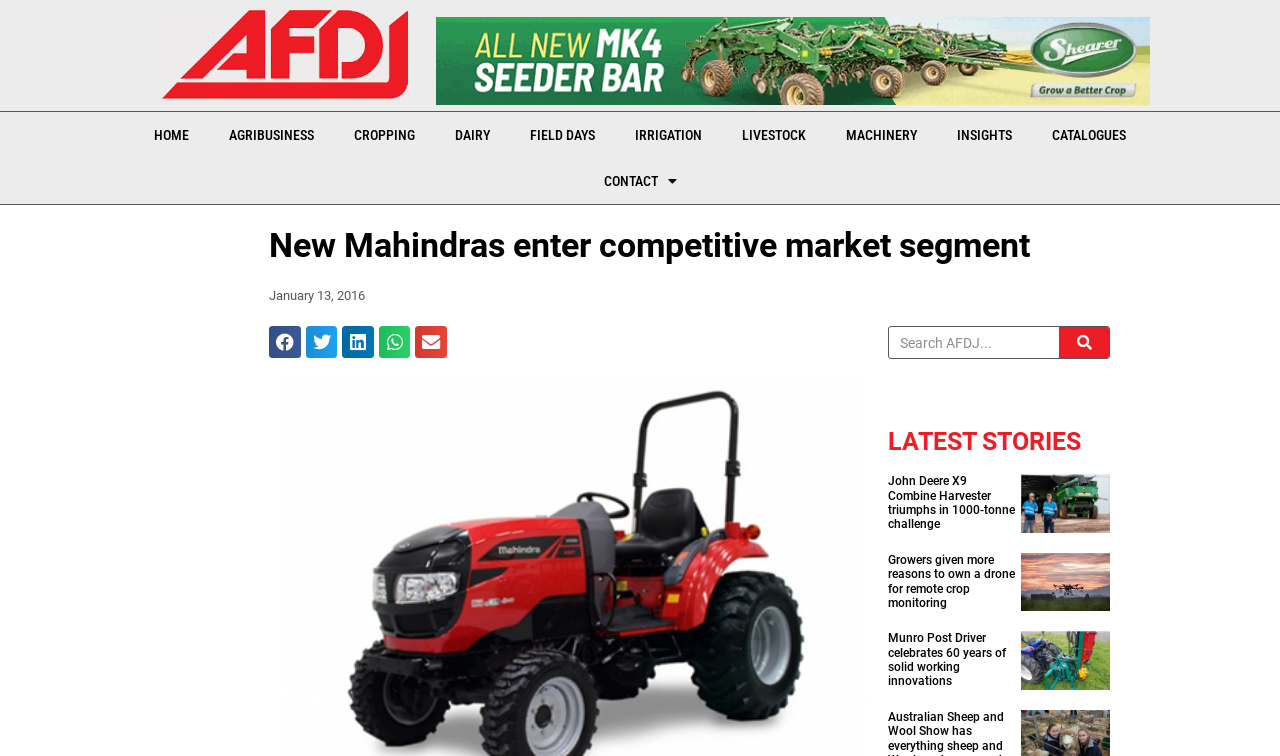Detail the various sections and features of the webpage.

The webpage appears to be an article from the Australasian Farmers' & Dealers' Journal, with a focus on the introduction of two new Mahindra models. At the top of the page, there is a navigation menu with 10 links, including "HOME", "AGRIBUSINESS", "CROPPING", and others, aligned horizontally across the top of the page.

Below the navigation menu, there is a heading that reads "New Mahindras enter competitive market segment". To the right of this heading, there is a link with the date "January 13, 2016". Below this, there are five social media sharing buttons, including "Share on facebook", "Share on twitter", and others.

On the right side of the page, there is a search bar with a searchbox and a "Search" button. Below the search bar, there is a heading that reads "LATEST STORIES". Under this heading, there are three articles, each with a heading and a link to read more. The articles are stacked vertically, with the most recent one at the top.

The first article has a heading that reads "John Deere X9 Combine Harvester triumphs in 1000-tonne challenge". The second article has a heading that reads "Growers given more reasons to own a drone for remote crop monitoring". The third article has a heading that reads "Munro Post Driver celebrates 60 years of solid working innovations".